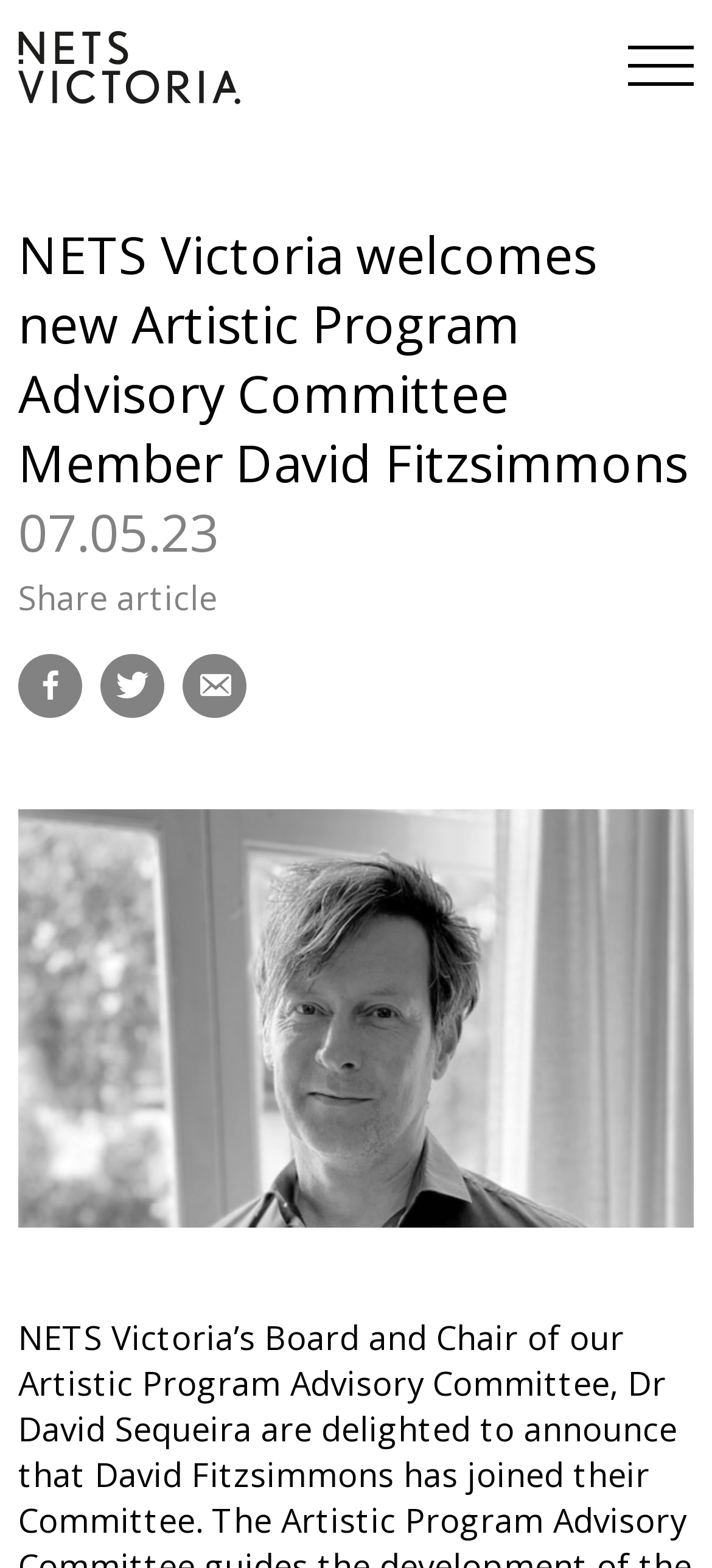Construct a thorough caption encompassing all aspects of the webpage.

The webpage appears to be an article or news page from NETS Victoria, with a focus on announcing the new Artistic Program Advisory Committee Member, David Fitzsimmons. 

At the top left of the page, there is a heading with the title "NETS Victoria" and an image, likely a logo, next to it. Below this, there is a button to toggle the menu, positioned at the top right corner of the page. 

Further down, there are three social media links, represented by icons, aligned horizontally and centered at the top of the page. 

The main content of the page is divided into sections. The first section has a heading that reads "NETS Victoria welcomes new Artistic Program Advisory Committee Member David Fitzsimmons" and is positioned at the top center of the page. Below this, there is a secondary heading with the date "07.05.23". 

The main article or news content is accompanied by a figure or image, which takes up a significant portion of the page, spanning from the middle to the bottom. The image is centered and does not have any descriptive text.